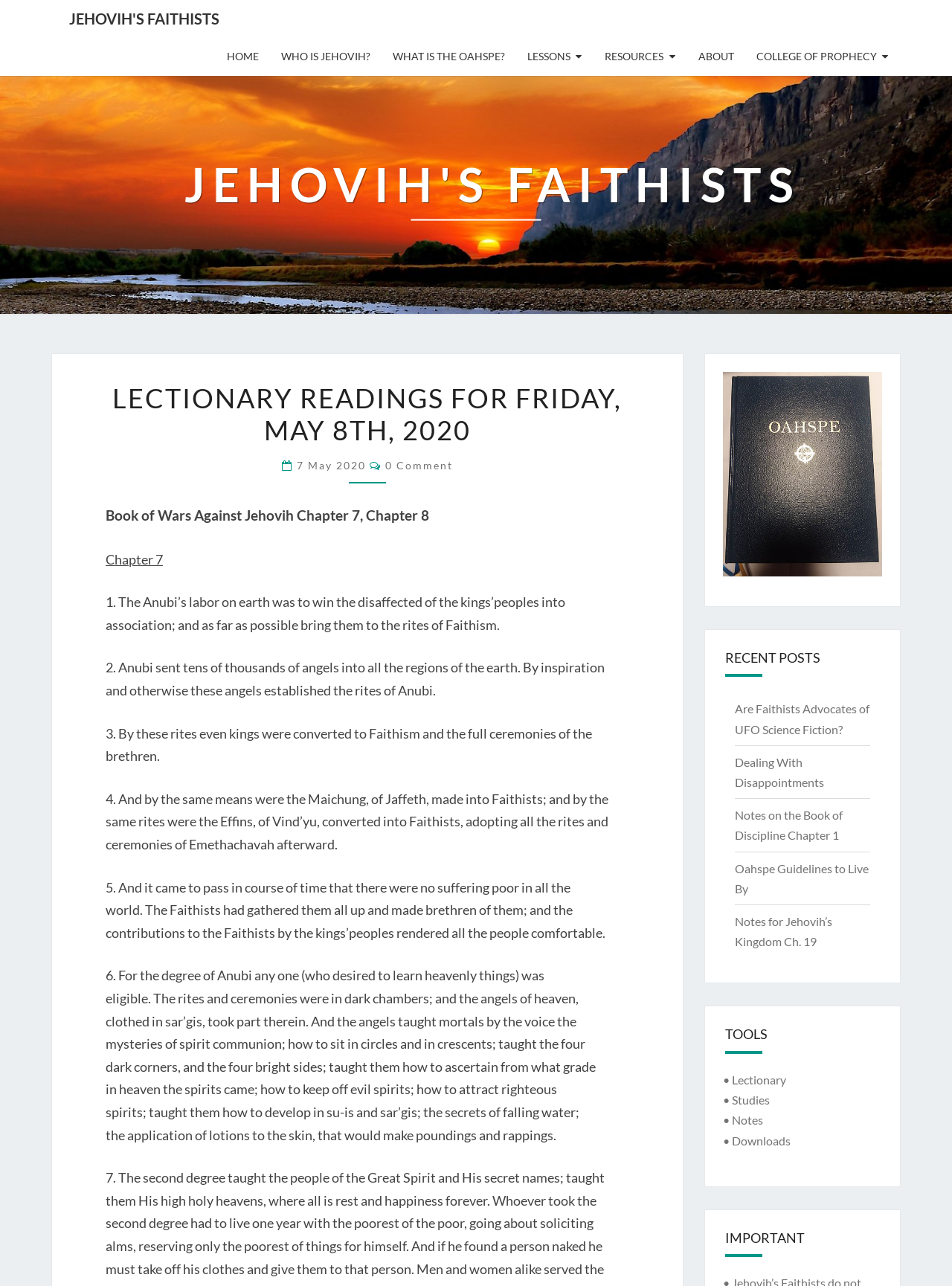Create an in-depth description of the webpage, covering main sections.

This webpage is dedicated to Jehovih's Faithists, a religious organization. At the top of the page, there is a navigation menu with links to "HOME", "WHO IS JEHOVIH?", "WHAT IS THE OAHSPE?", "LESSONS", "RESOURCES", "ABOUT", and "COLLEGE OF PROPHECY". Below the navigation menu, there is a heading that reads "LECTIONARY READINGS FOR FRIDAY, MAY 8TH, 2020". 

Underneath the heading, there is a section that appears to be a scripture or a passage from a holy book. The passage is divided into seven sections, each with a number and a description of the labor of Anubi, an angel, and the conversion of people to Faithism. The passage also describes the rites and ceremonies of Faithism, including the use of dark chambers, angels clothed in sar'gis, and the teaching of spirit communion.

To the right of the passage, there is a section titled "RECENT POSTS" with links to five articles, including "Are Faithists Advocates of UFO Science Fiction?", "Dealing With Disappointments", and "Oahspe Guidelines to Live By". 

Below the "RECENT POSTS" section, there is a section titled "TOOLS" with links to "Lectionary", "Studies", "Notes", and "Downloads". Finally, there is a section titled "IMPORTANT" at the bottom of the page, but it does not contain any visible content.